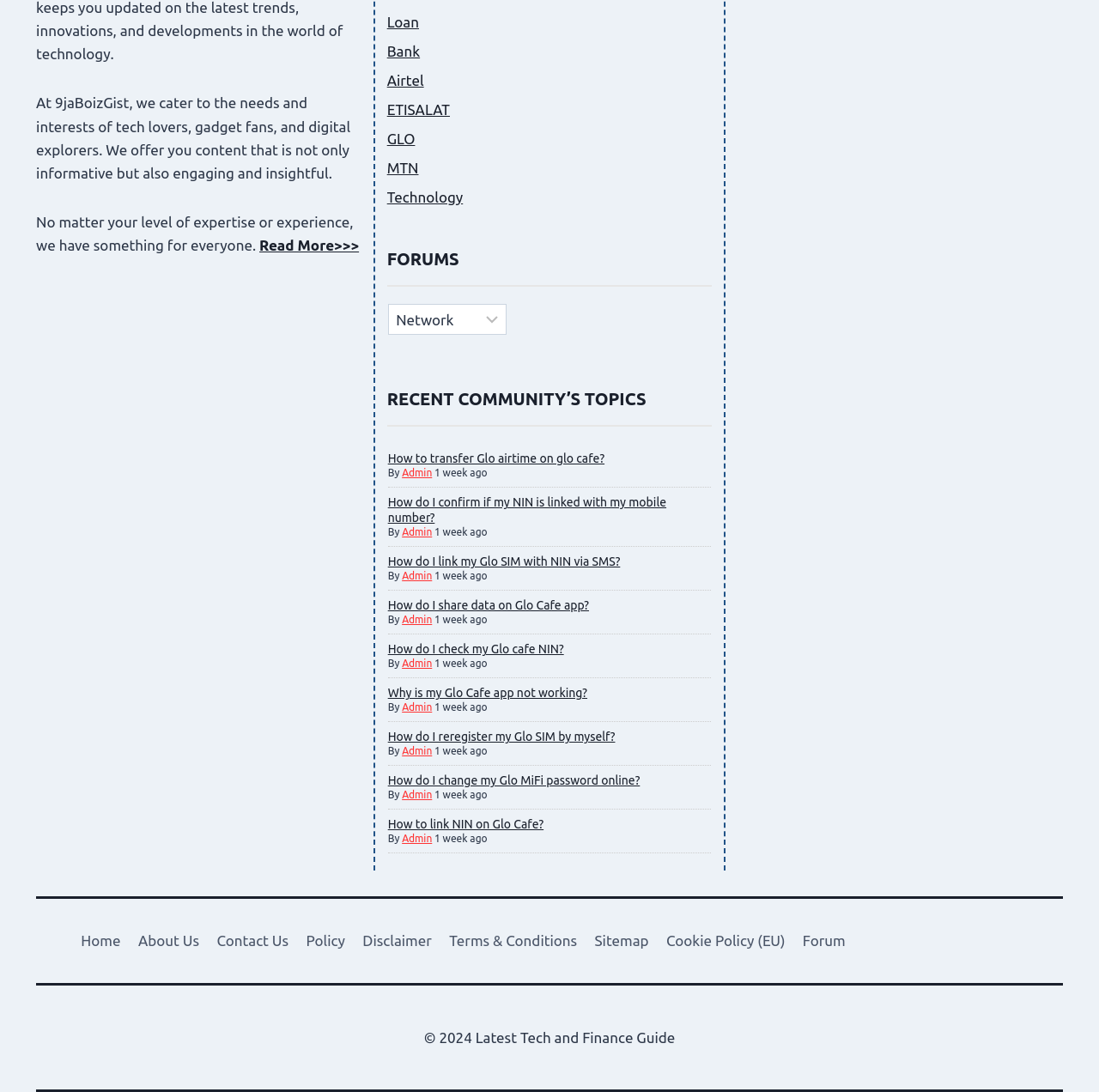Please determine the bounding box coordinates of the element's region to click for the following instruction: "Visit the 'FORUMS' section".

[0.352, 0.218, 0.648, 0.263]